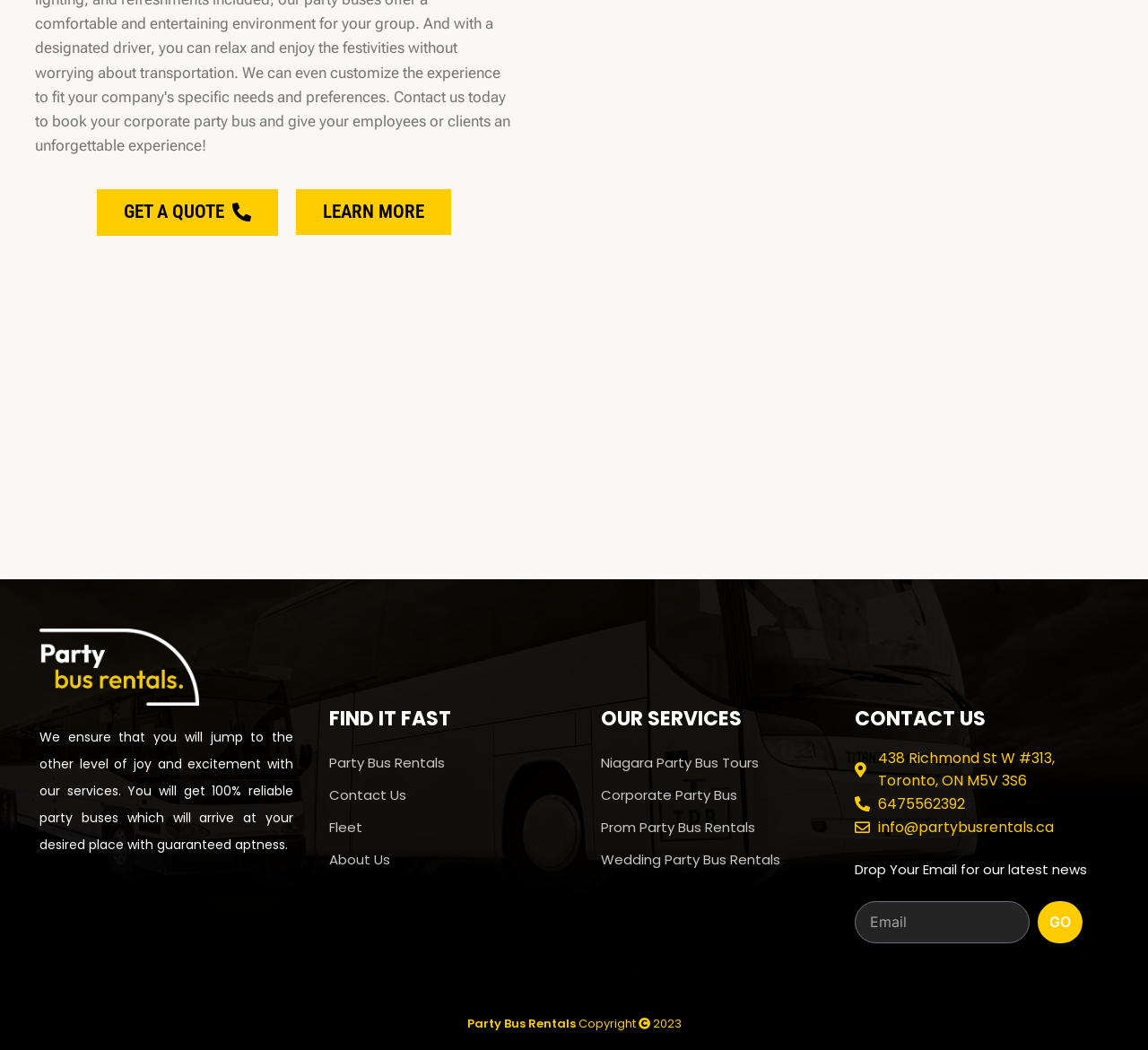Identify the bounding box coordinates of the specific part of the webpage to click to complete this instruction: "Go to Toronto Party Bus Rental".

[0.5, 0.153, 1.0, 0.517]